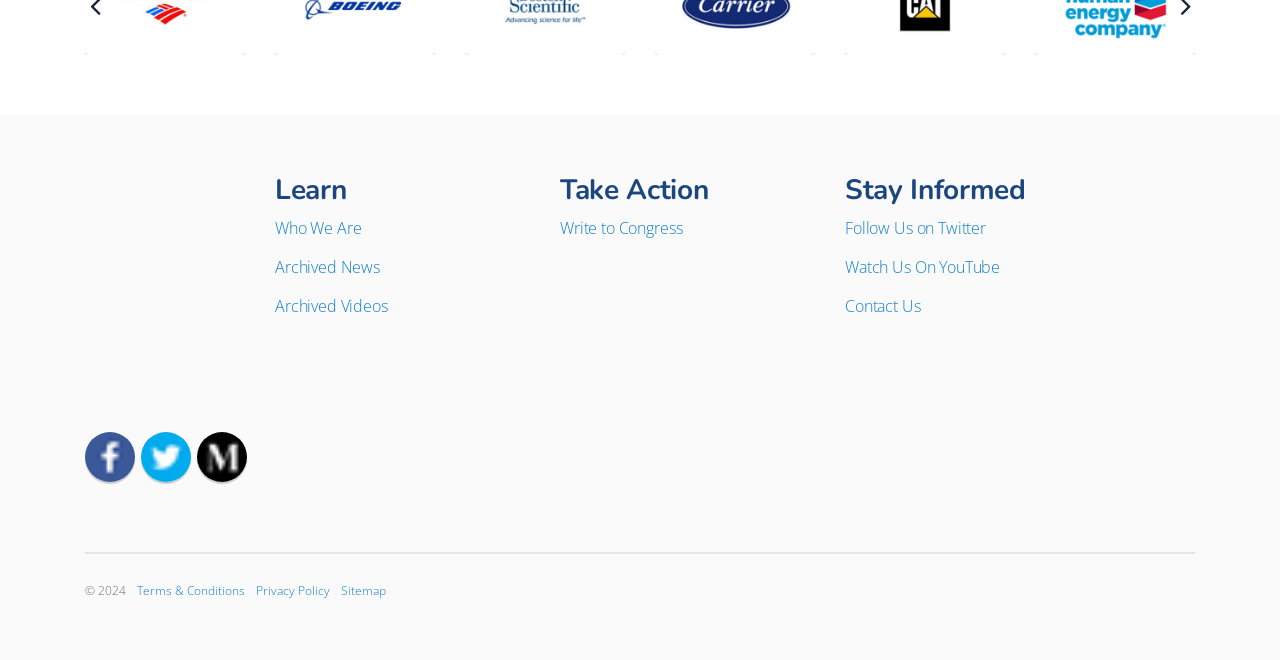Determine the bounding box coordinates for the area you should click to complete the following instruction: "Search".

None